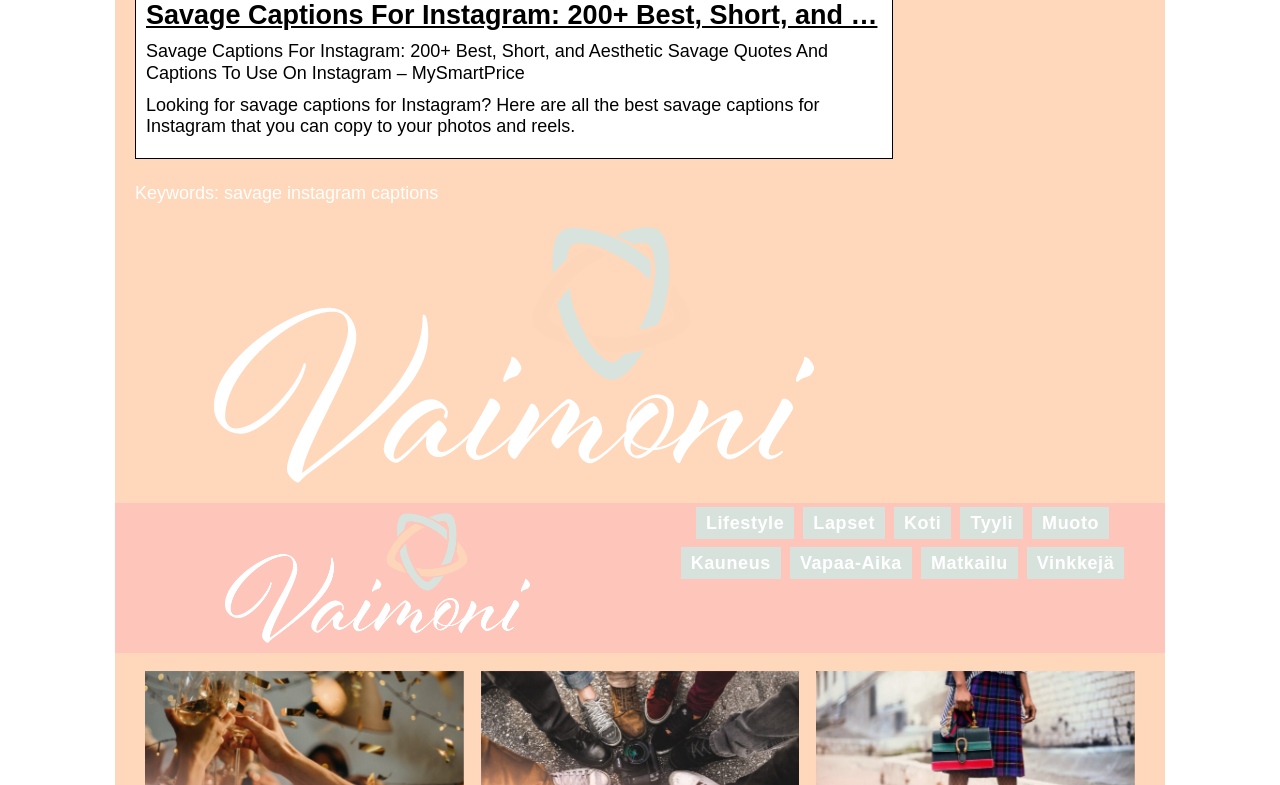Please specify the bounding box coordinates for the clickable region that will help you carry out the instruction: "Click on the link to view savage Instagram captions".

[0.105, 0.289, 0.697, 0.615]